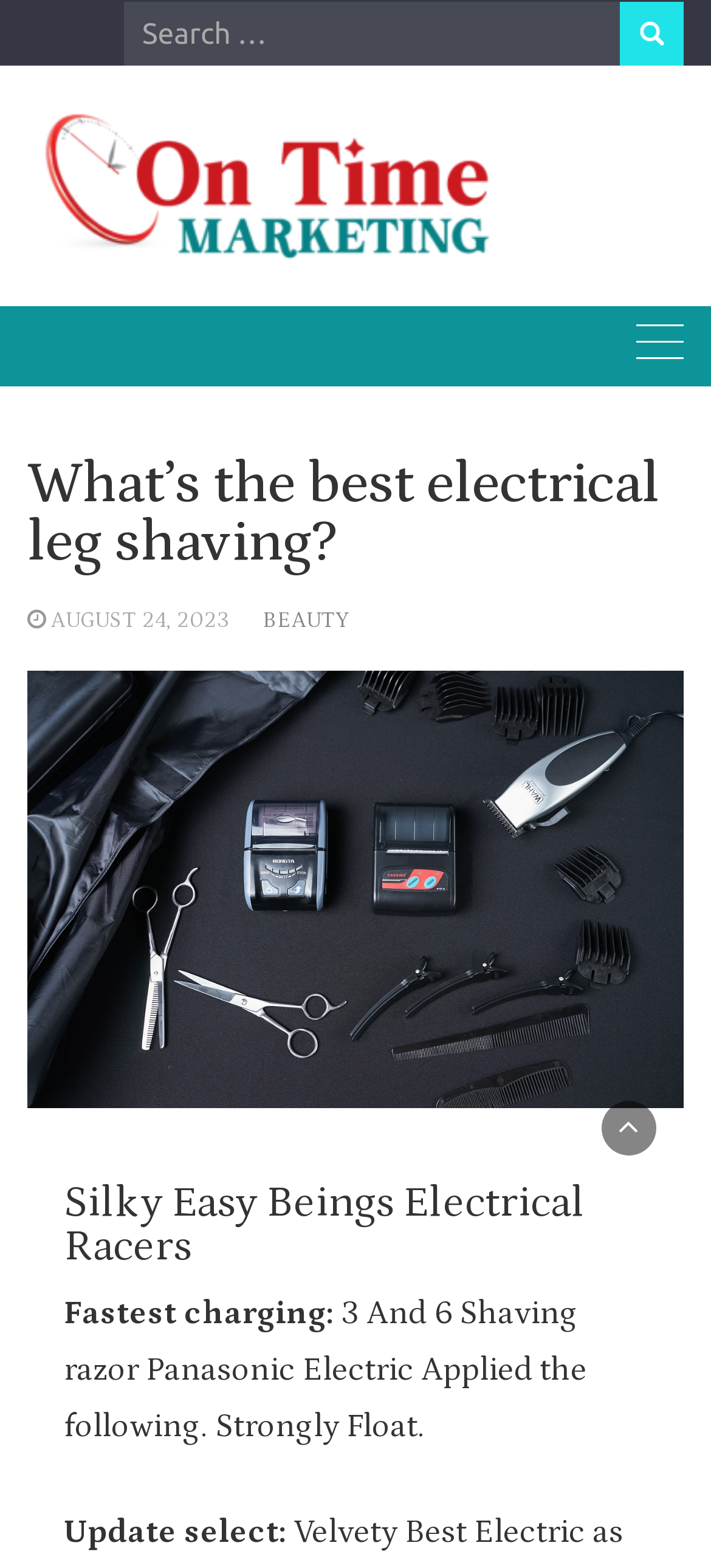What is the date of the webpage? Based on the image, give a response in one word or a short phrase.

AUGUST 24, 2023